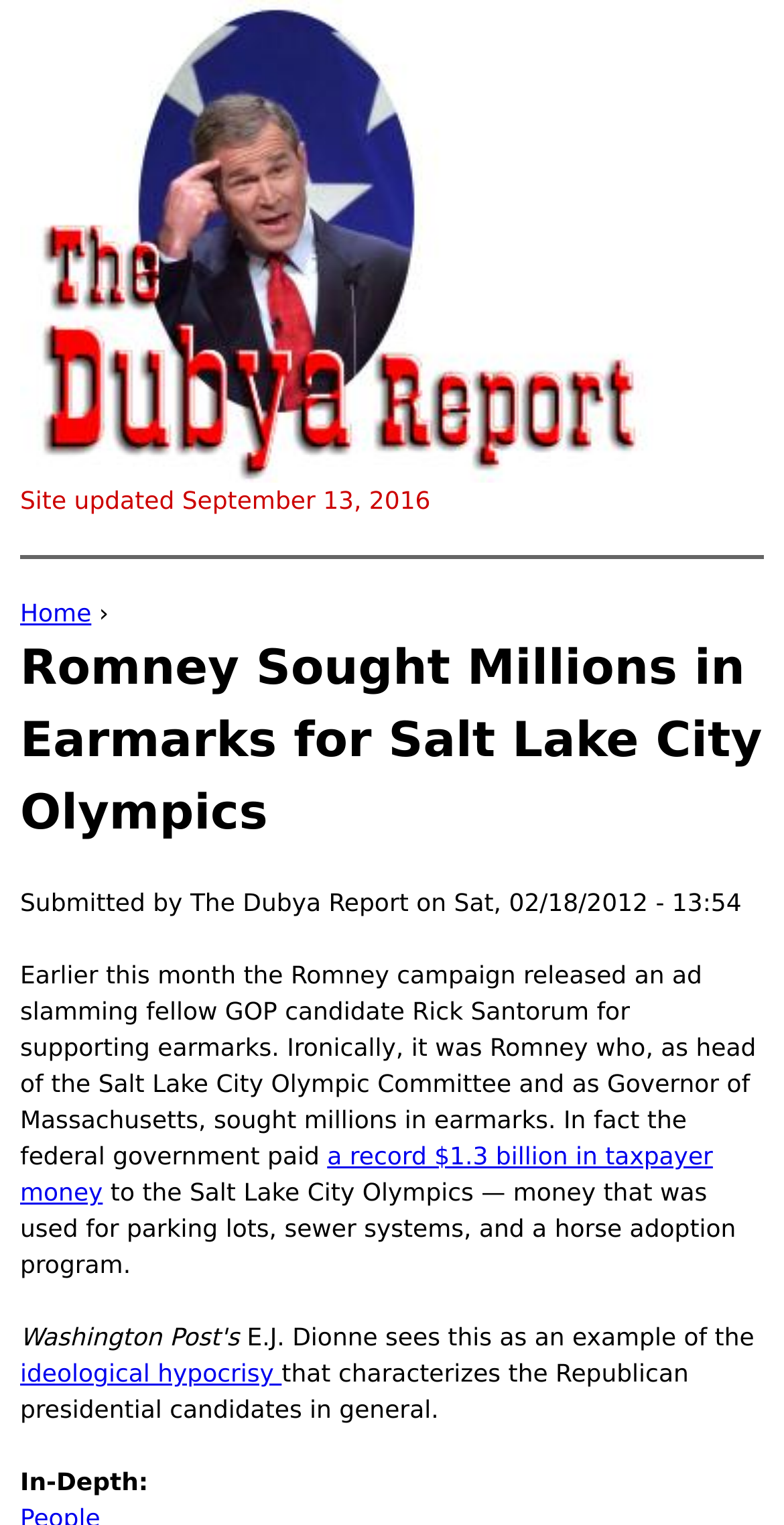Extract the bounding box coordinates for the UI element described by the text: "ideological hypocrisy". The coordinates should be in the form of [left, top, right, bottom] with values between 0 and 1.

[0.026, 0.891, 0.359, 0.91]